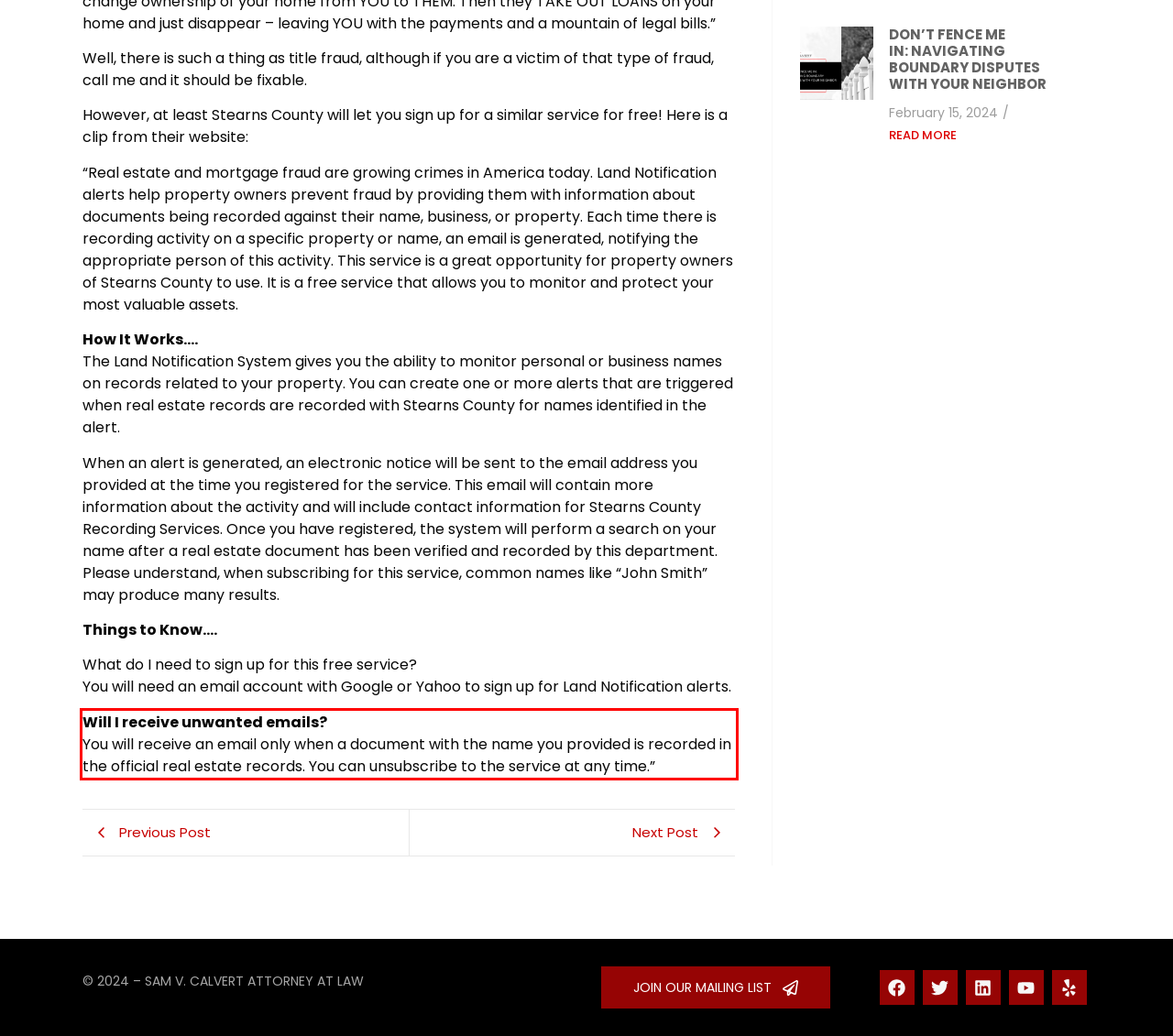Using OCR, extract the text content found within the red bounding box in the given webpage screenshot.

Will I receive unwanted emails? You will receive an email only when a document with the name you provided is recorded in the official real estate records. You can unsubscribe to the service at any time.”